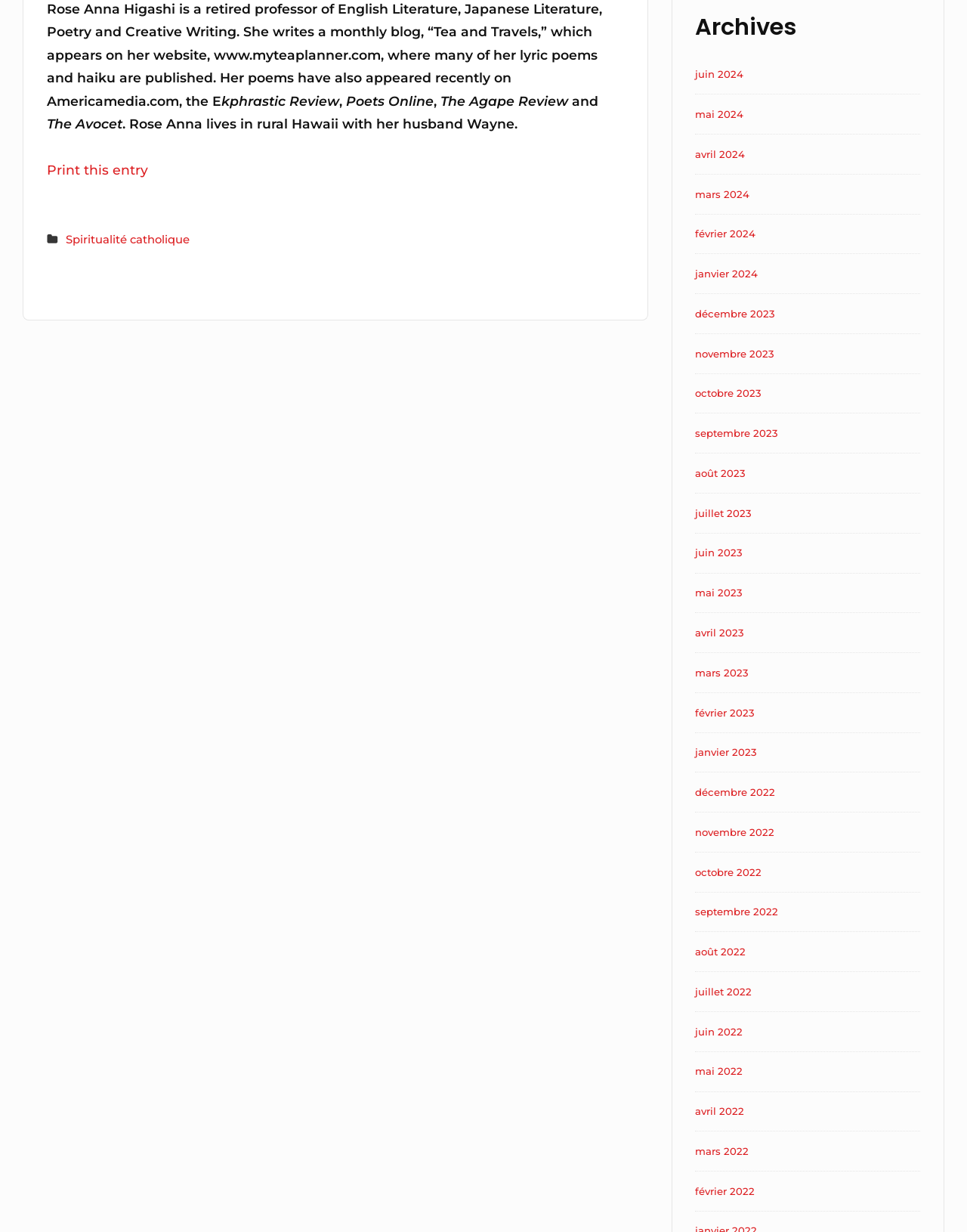Find the bounding box of the UI element described as follows: "mai 2023".

[0.719, 0.476, 0.768, 0.486]